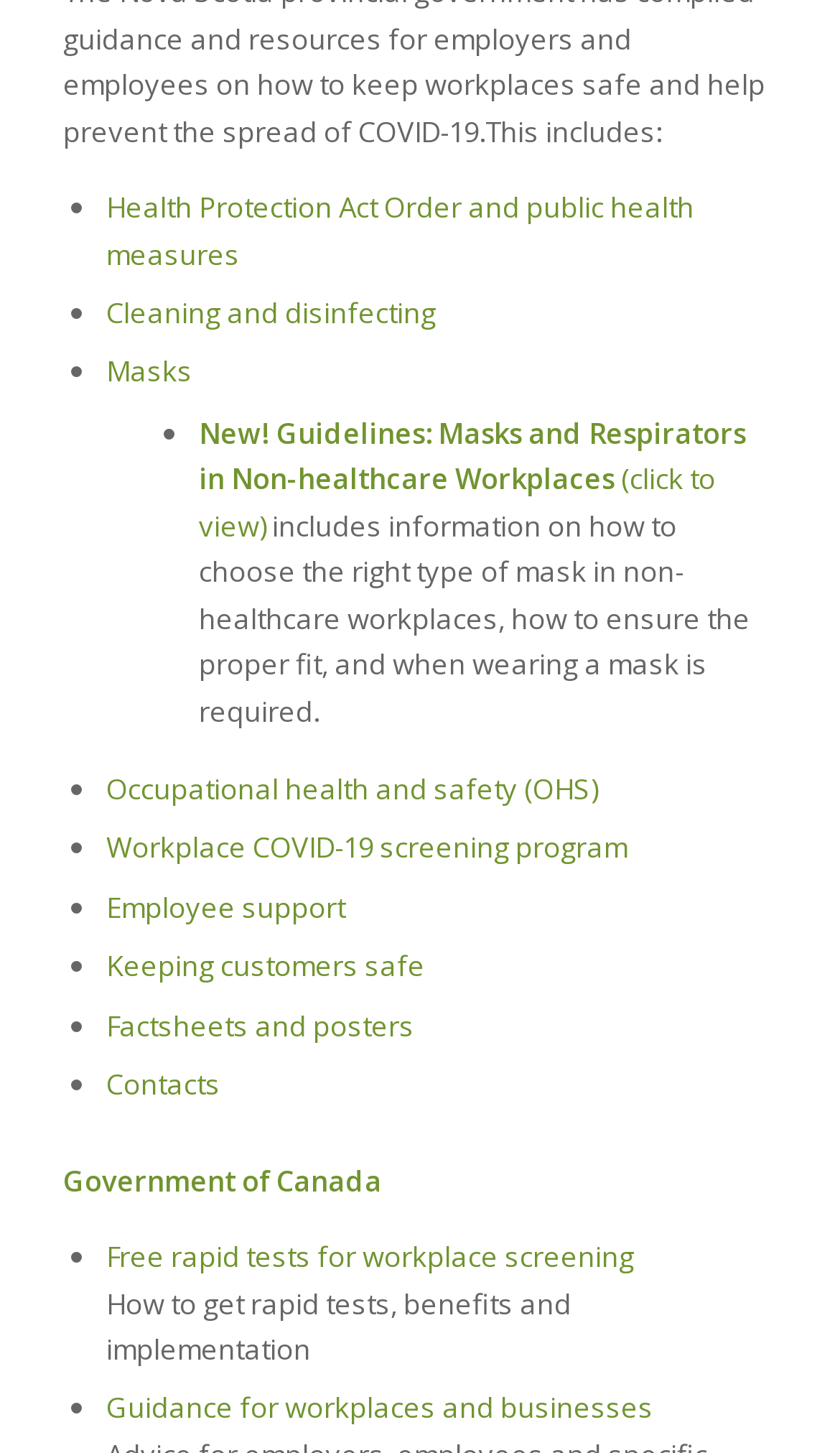Using the format (top-left x, top-left y, bottom-right x, bottom-right y), and given the element description, identify the bounding box coordinates within the screenshot: Guidance for workplaces and businesses

[0.126, 0.956, 0.778, 0.982]